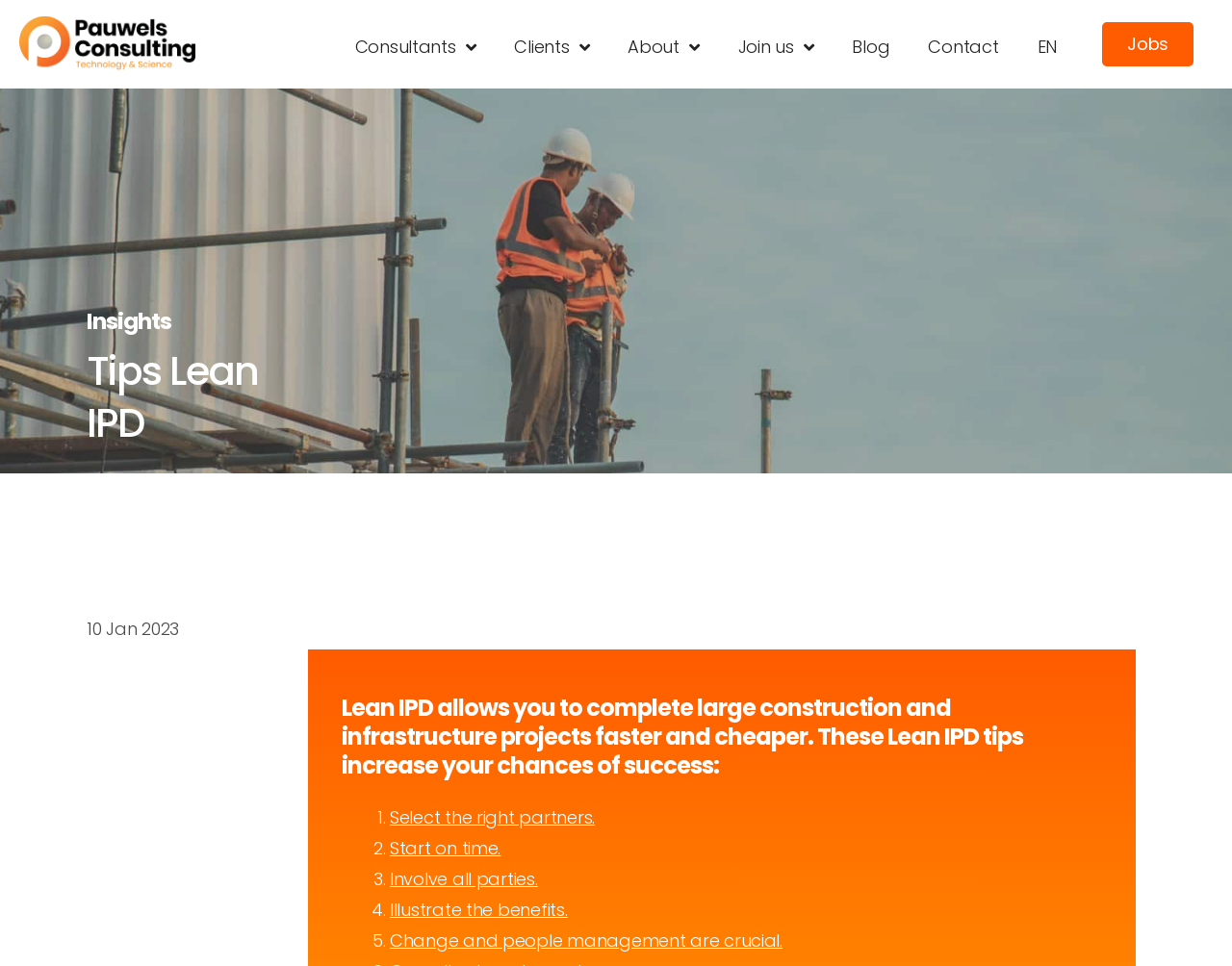Provide the bounding box coordinates in the format (top-left x, top-left y, bottom-right x, bottom-right y). All values are floating point numbers between 0 and 1. Determine the bounding box coordinate of the UI element described as: site mode button

None